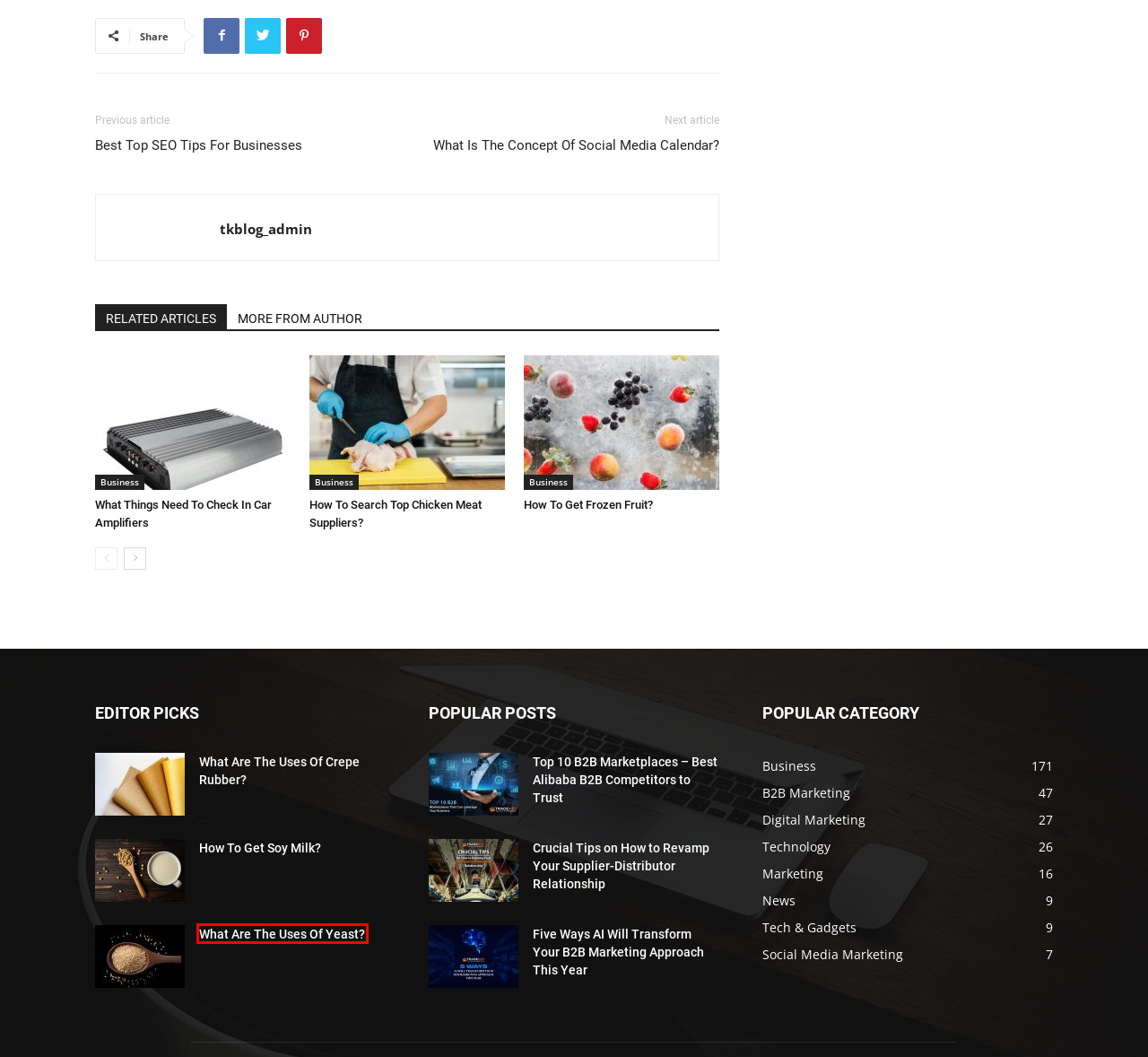You are given a webpage screenshot where a red bounding box highlights an element. Determine the most fitting webpage description for the new page that loads after clicking the element within the red bounding box. Here are the candidates:
A. How To Search Top Chicken Meat Suppliers | Tradekey
B. What Things Need To Check In Car Amplifiers | Tradekey
C. How To Get Frozen Fruit | Tradekey
D. Best Top SEO Tips For Businesses
E. How To Get Soy Milk | Tradekey
F. Alibaba B2B Competitors - Top 10 Online B2B Marketplaces - Tradekey
G. What Is The Concept Of Social Media Calendar
H. What Are The Uses Of Yeast | Tradekey

H